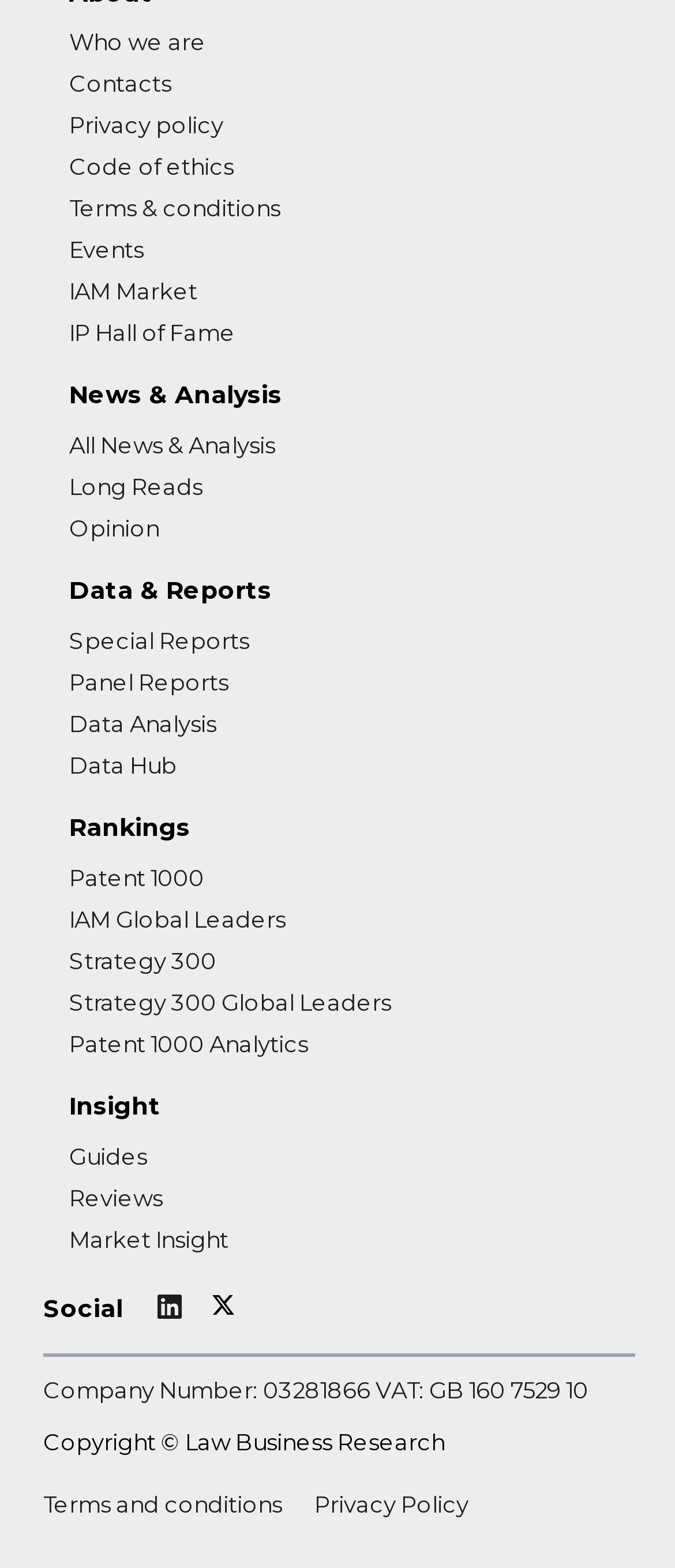Please identify the bounding box coordinates of the element's region that needs to be clicked to fulfill the following instruction: "Click on Who we are". The bounding box coordinates should consist of four float numbers between 0 and 1, i.e., [left, top, right, bottom].

[0.103, 0.018, 0.305, 0.036]